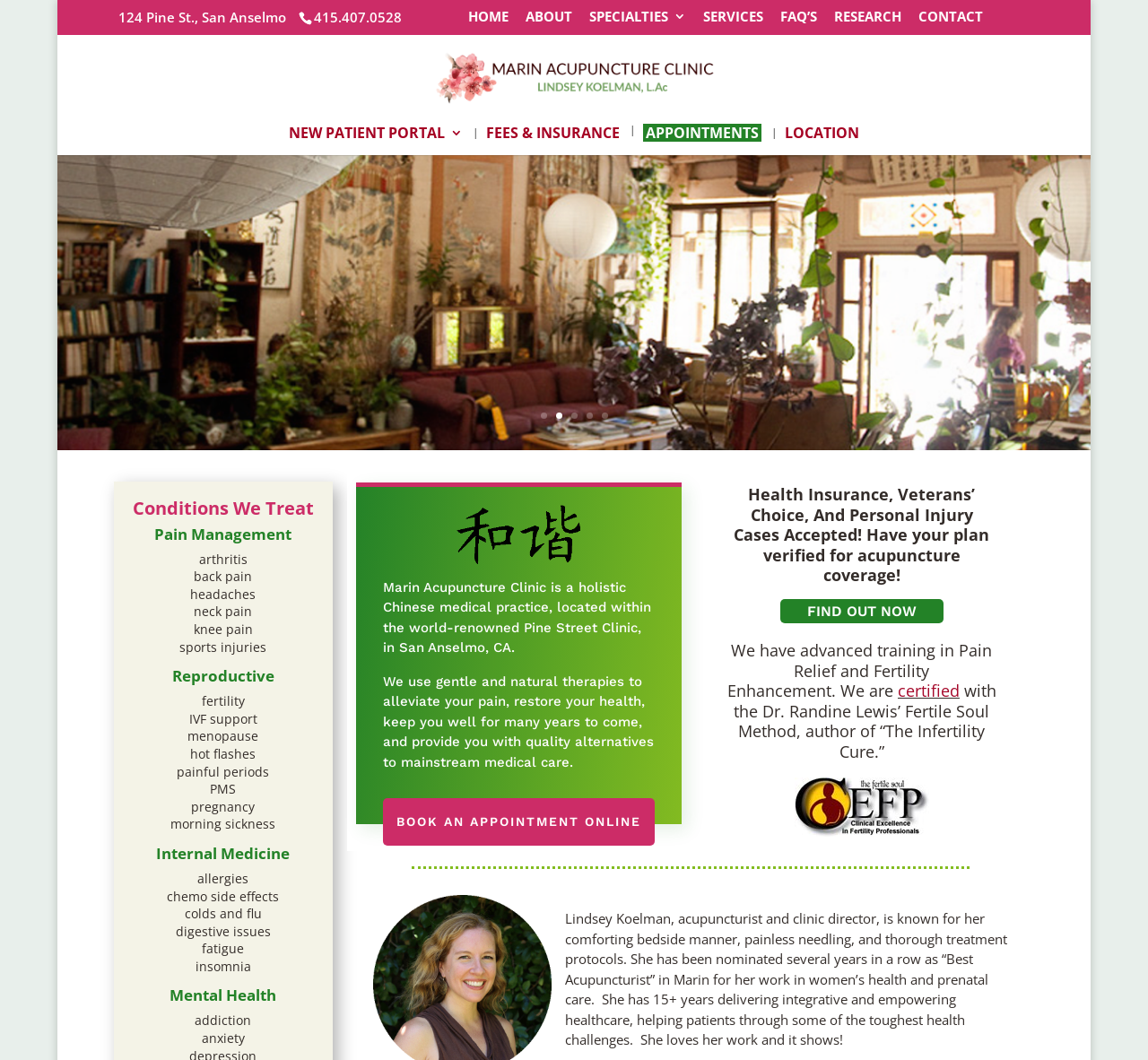What is the name of the acupuncturist?
Using the image, give a concise answer in the form of a single word or short phrase.

Lindsey Koelman